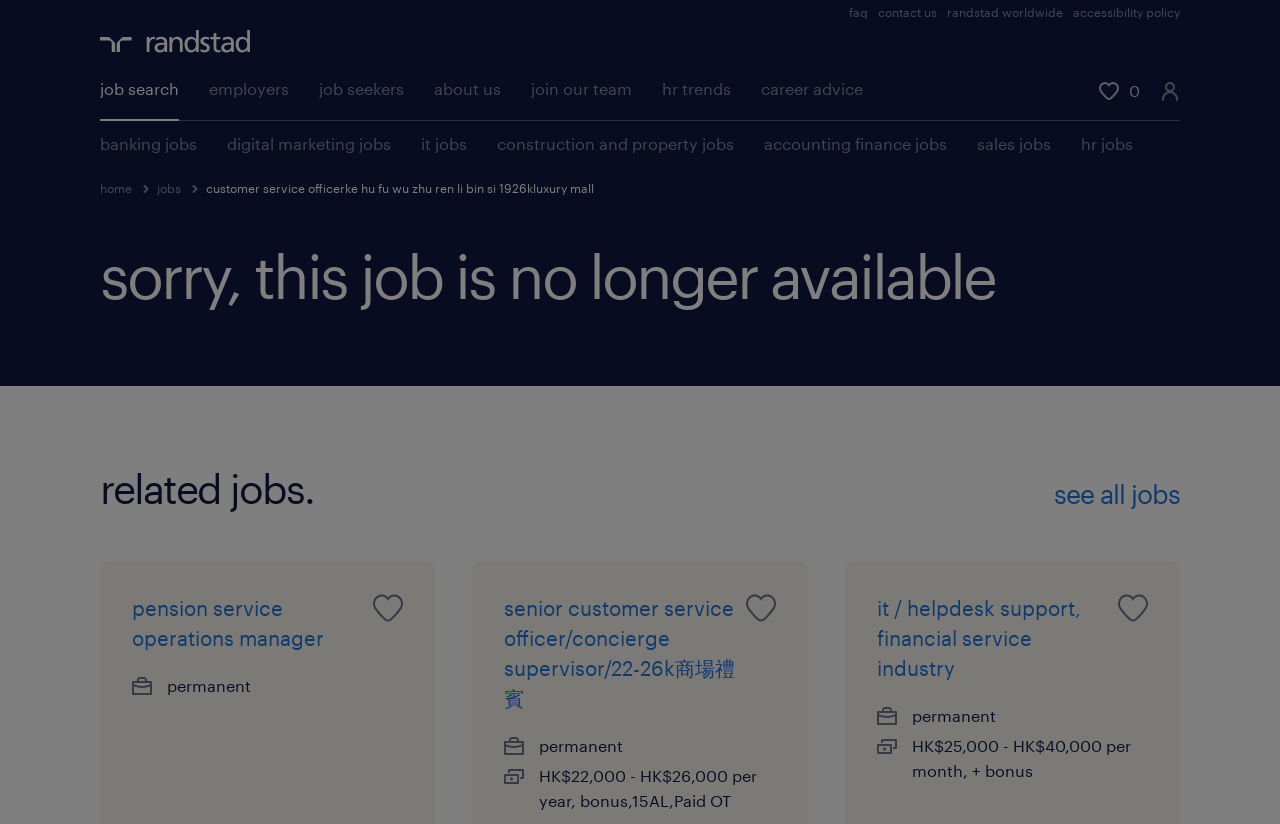Determine the bounding box coordinates of the region to click in order to accomplish the following instruction: "click on job search". Provide the coordinates as four float numbers between 0 and 1, specifically [left, top, right, bottom].

[0.078, 0.096, 0.14, 0.119]